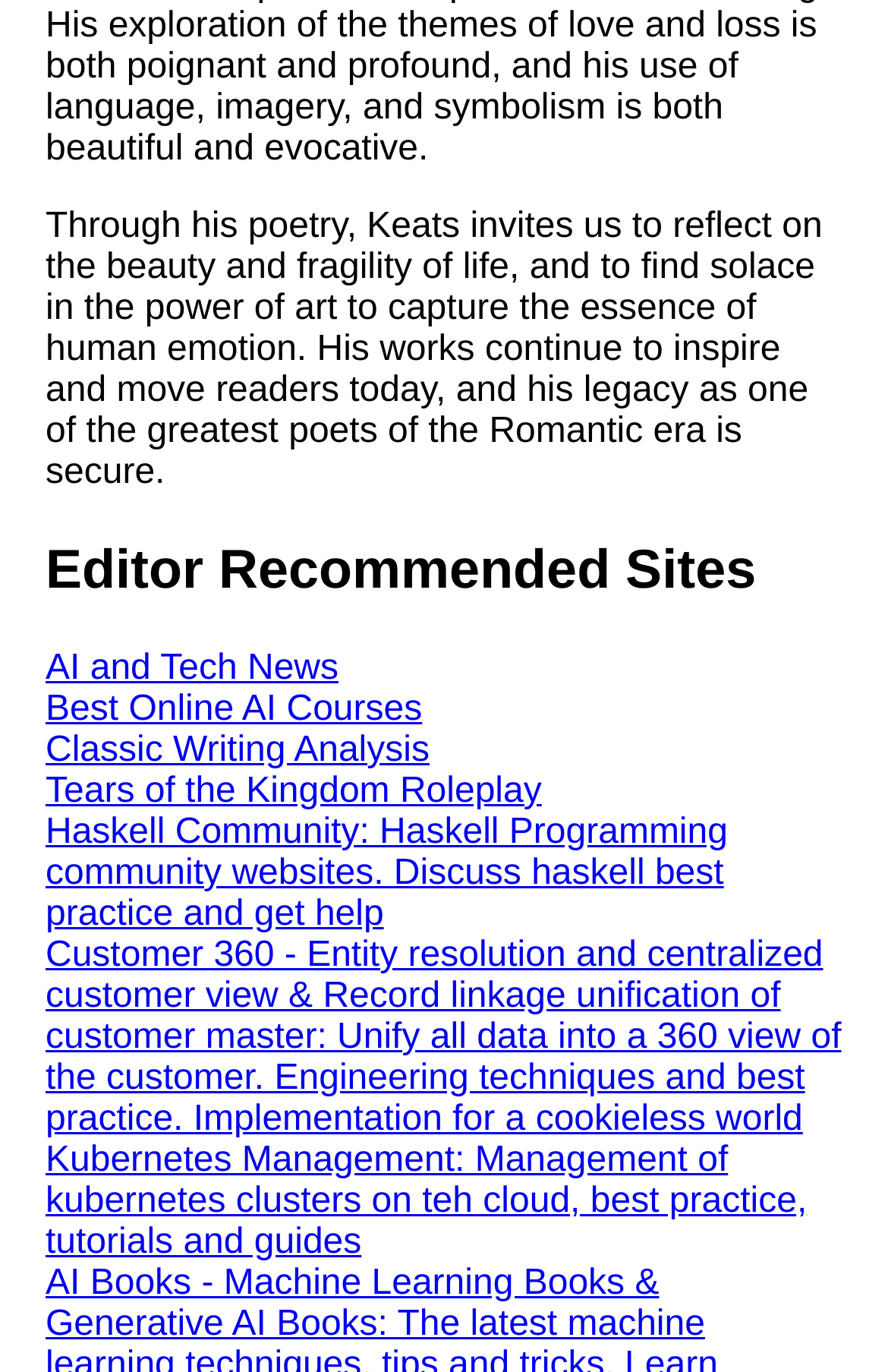How many links are under 'Editor Recommended Sites'?
Could you please answer the question thoroughly and with as much detail as possible?

I counted the number of links under the 'Editor Recommended Sites' heading, which are 'AI and Tech News', 'Best Online AI Courses', 'Classic Writing Analysis', 'Tears of the Kingdom Roleplay', 'Haskell Community', 'Customer 360', and 'Kubernetes Management'.